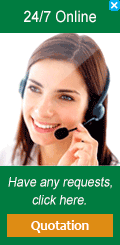Describe the image thoroughly, including all noticeable details.

The image features a smiling woman wearing a headset, indicating she is available for online assistance 24/7. This promotes a customer support service, inviting users to engage for any inquiries or requests they might have. A caption below her image reads "Have any requests, click here," alongside a button labeled "Quotation," encouraging visitors to seek immediate help or information regarding services or products. This visual is designed to enhance customer interaction and ensure that support is readily accessible.